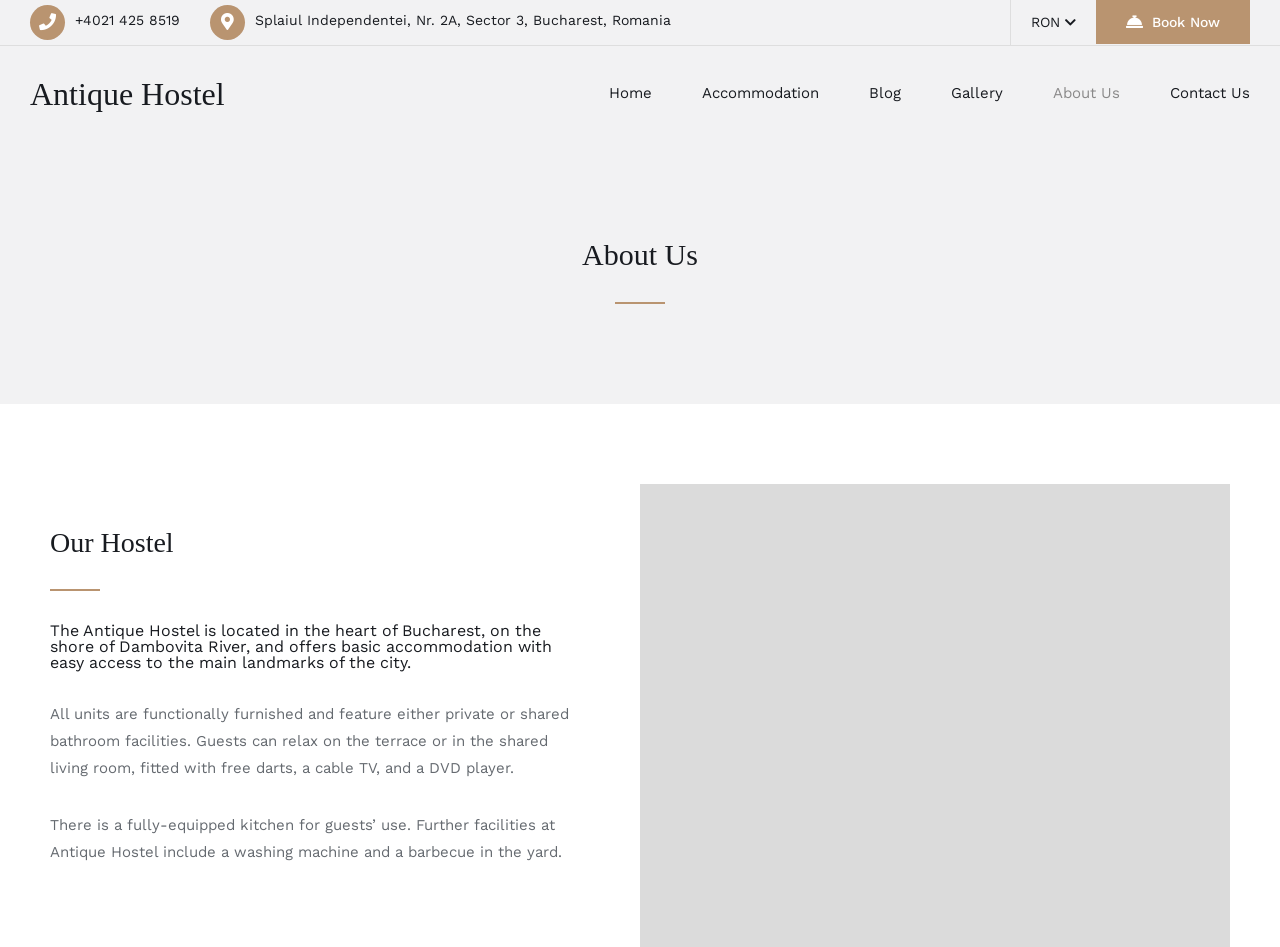Locate the bounding box coordinates of the clickable element to fulfill the following instruction: "Book a room". Provide the coordinates as four float numbers between 0 and 1 in the format [left, top, right, bottom].

[0.856, 0.0, 0.977, 0.046]